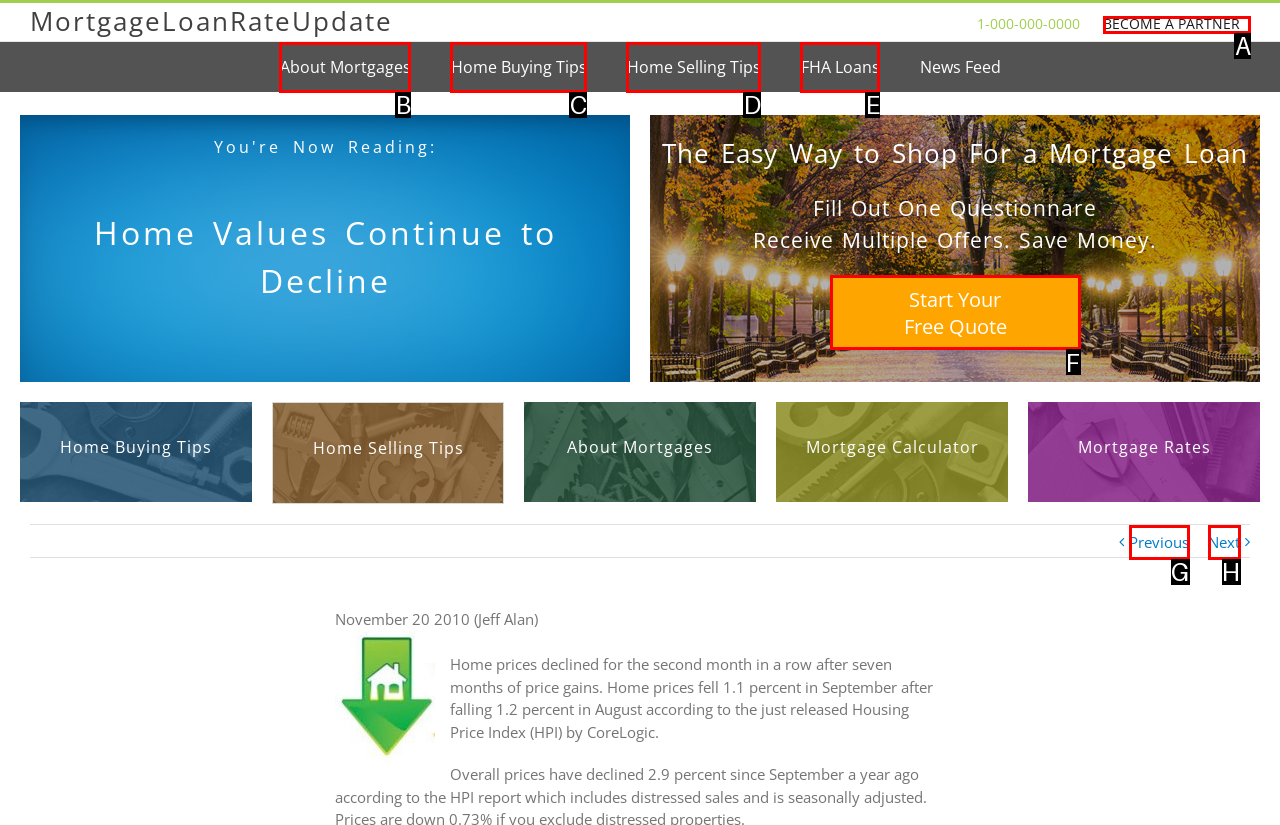Determine which HTML element I should select to execute the task: Click on the 'BECOME A PARTNER' link
Reply with the corresponding option's letter from the given choices directly.

A